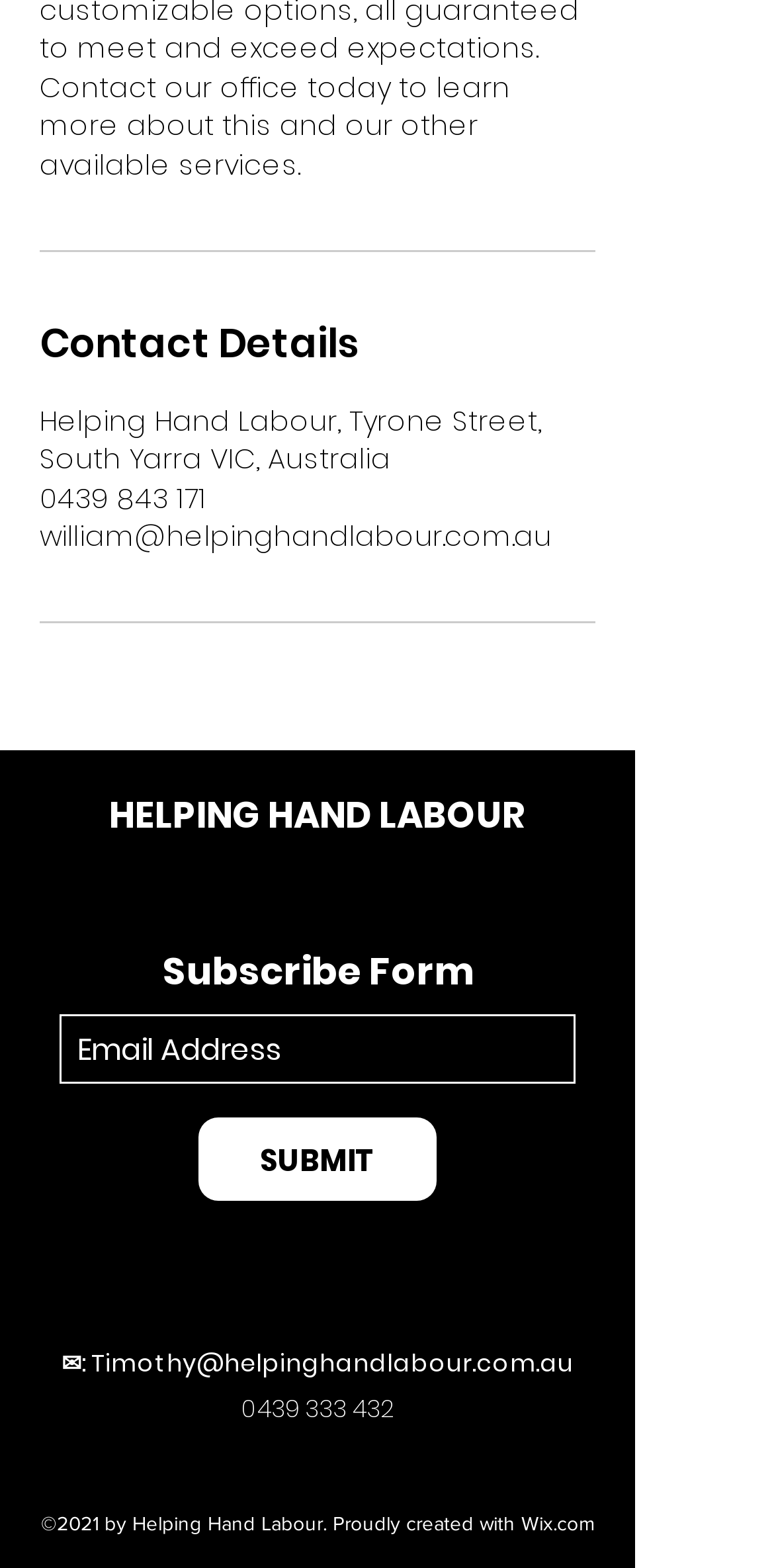Determine the bounding box coordinates of the region I should click to achieve the following instruction: "click the 'SUBMIT' button". Ensure the bounding box coordinates are four float numbers between 0 and 1, i.e., [left, top, right, bottom].

[0.256, 0.713, 0.564, 0.766]